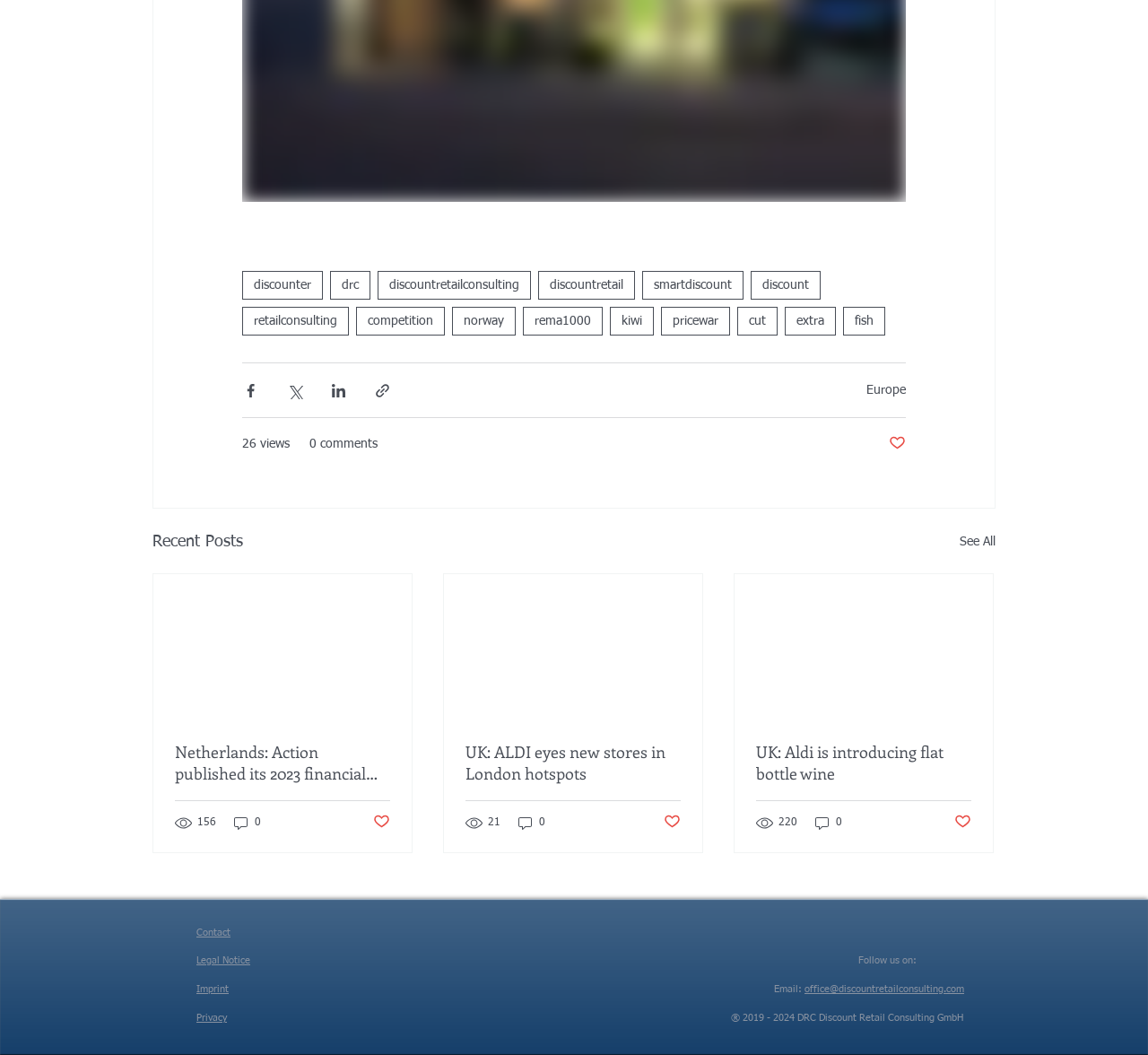Pinpoint the bounding box coordinates of the clickable area needed to execute the instruction: "View the 'Recent Posts'". The coordinates should be specified as four float numbers between 0 and 1, i.e., [left, top, right, bottom].

[0.133, 0.502, 0.212, 0.527]